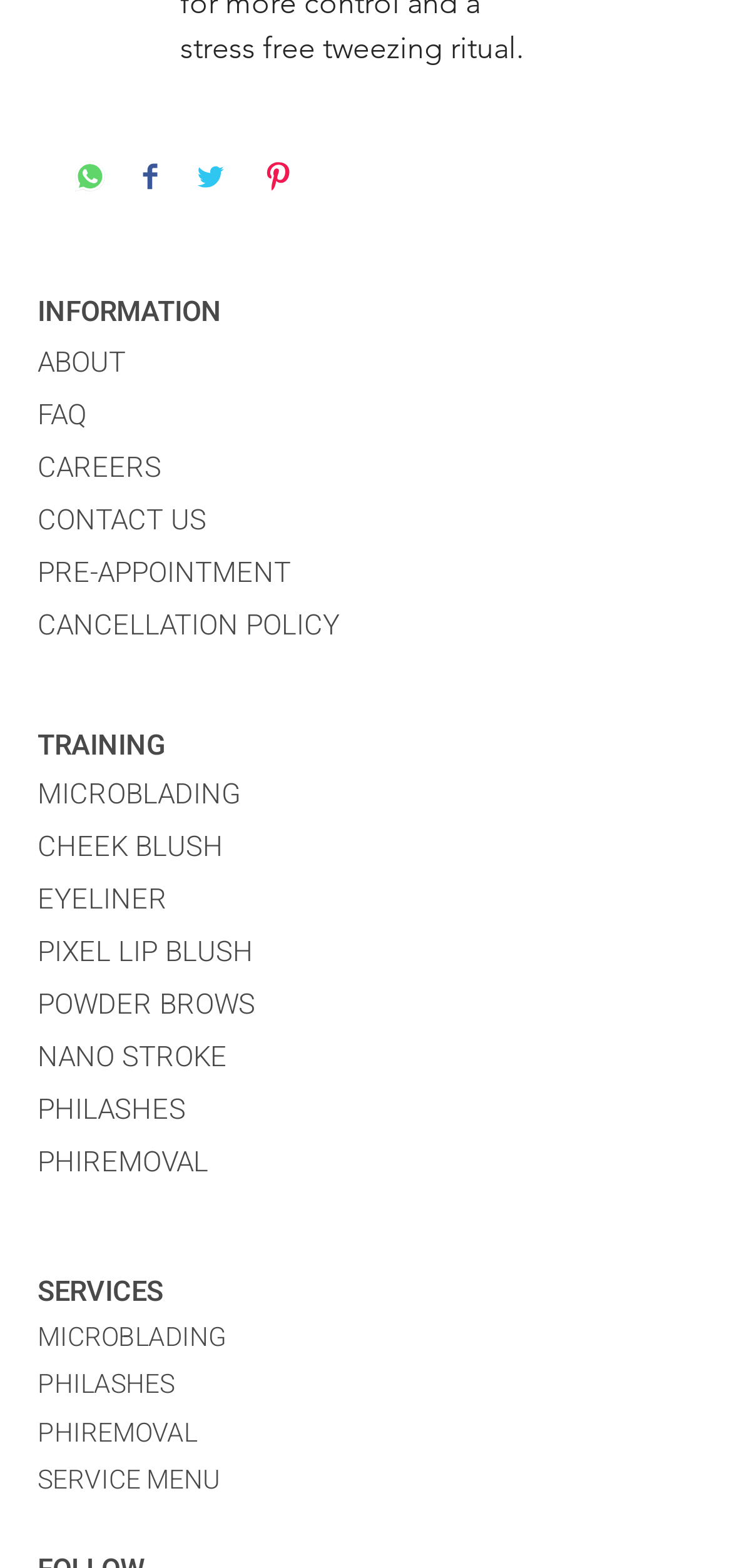Look at the image and give a detailed response to the following question: What is the category of services listed under 'SERVICES'?

The webpage has a section with a static text 'SERVICES' followed by several links. These links indicate the categories of services listed under 'SERVICES', which include Microblading, Philashes, Phiremoval, and others.